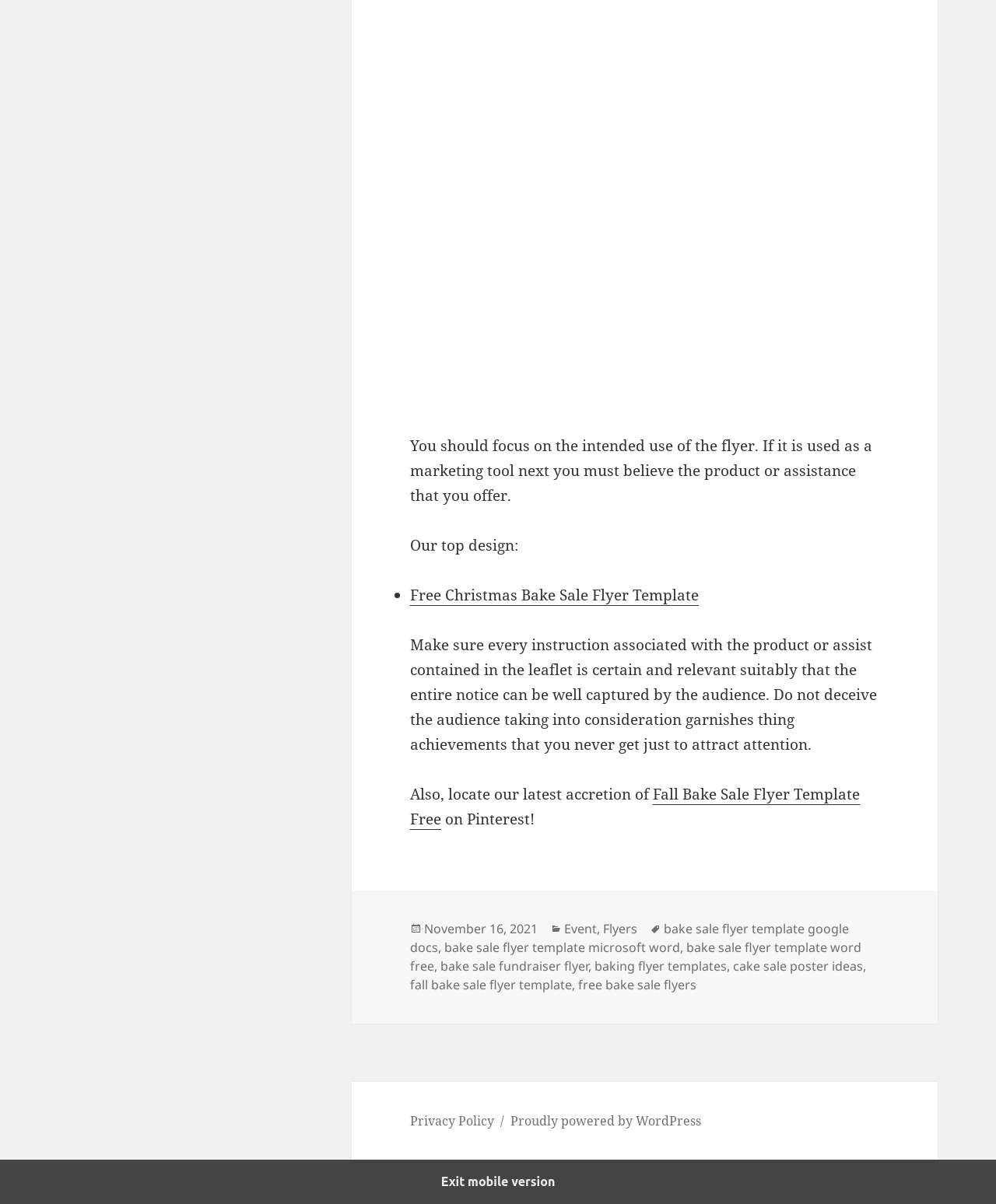Please pinpoint the bounding box coordinates for the region I should click to adhere to this instruction: "Like a post".

None